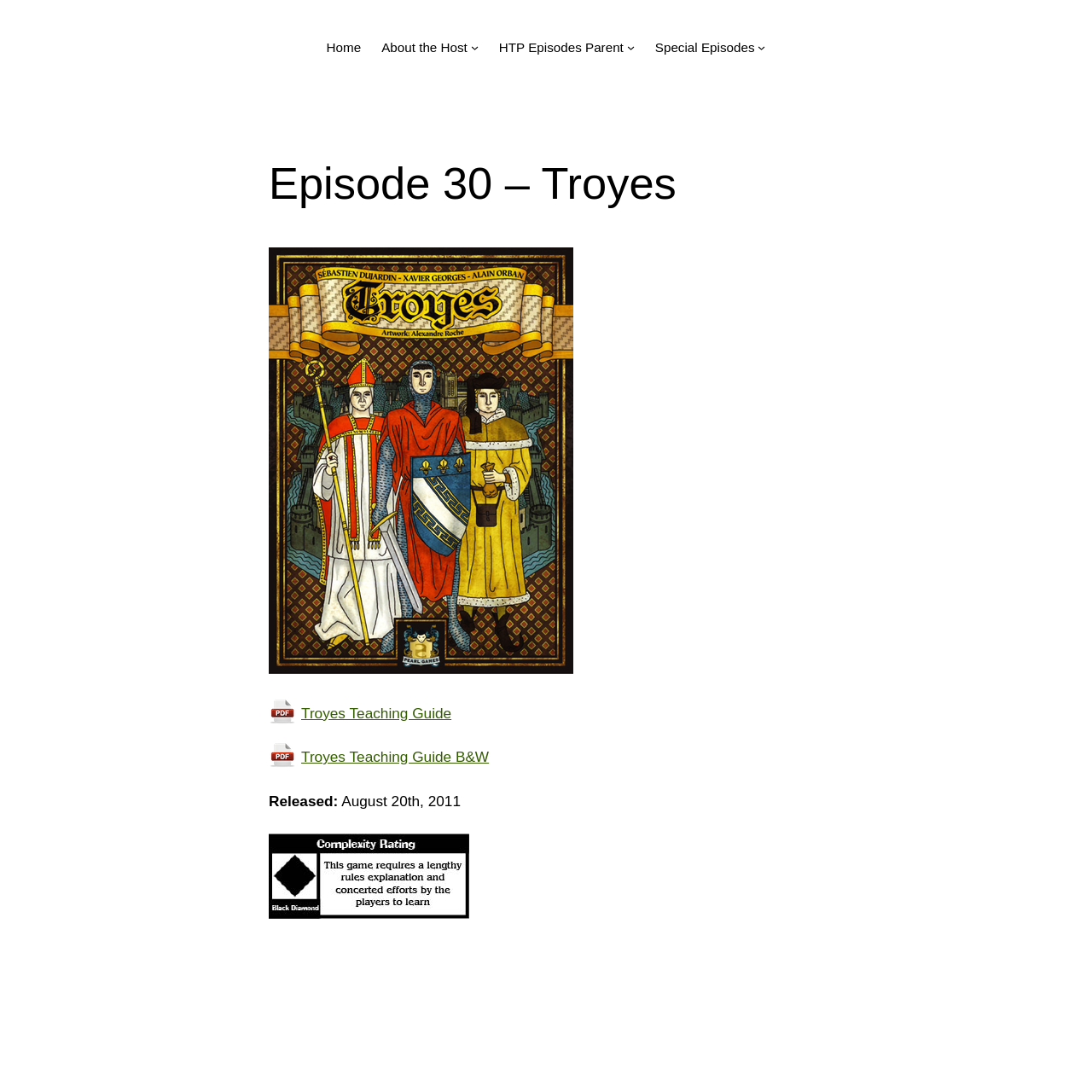What is the release date of the episode?
Examine the screenshot and reply with a single word or phrase.

August 20th, 2011